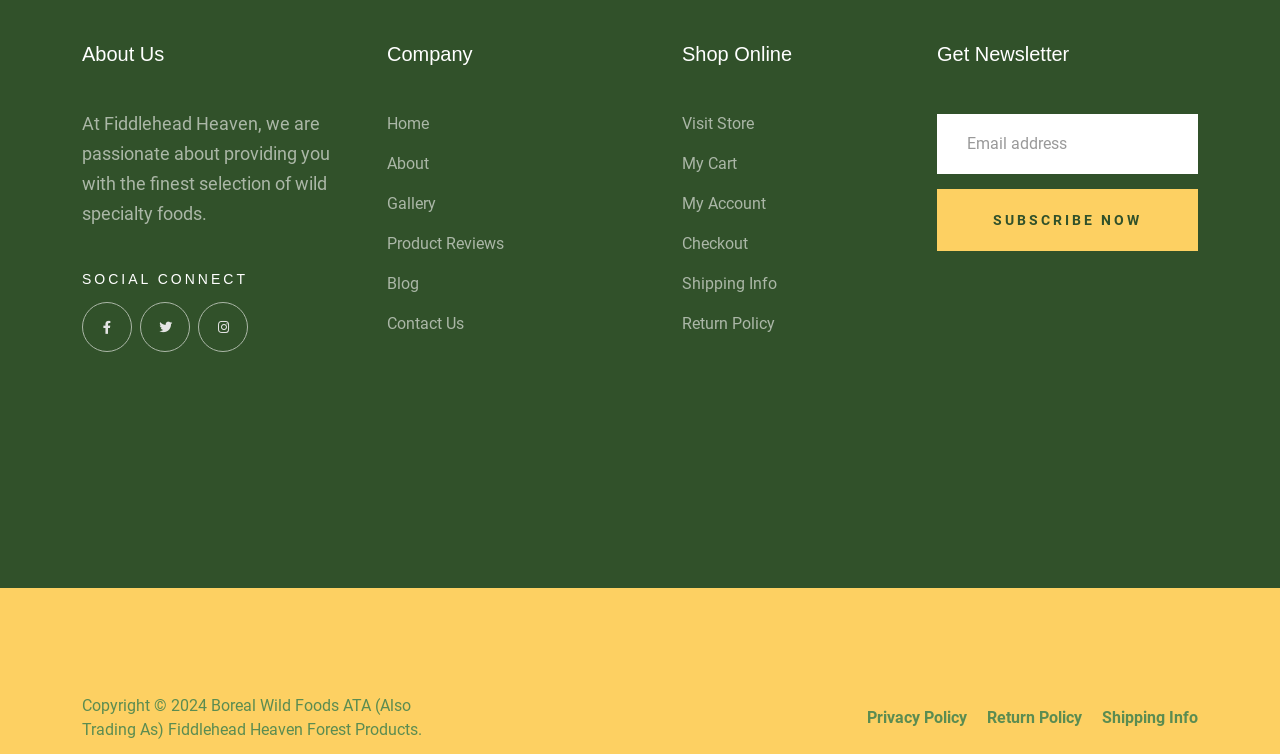Respond to the question below with a concise word or phrase:
How many social media links are there?

3